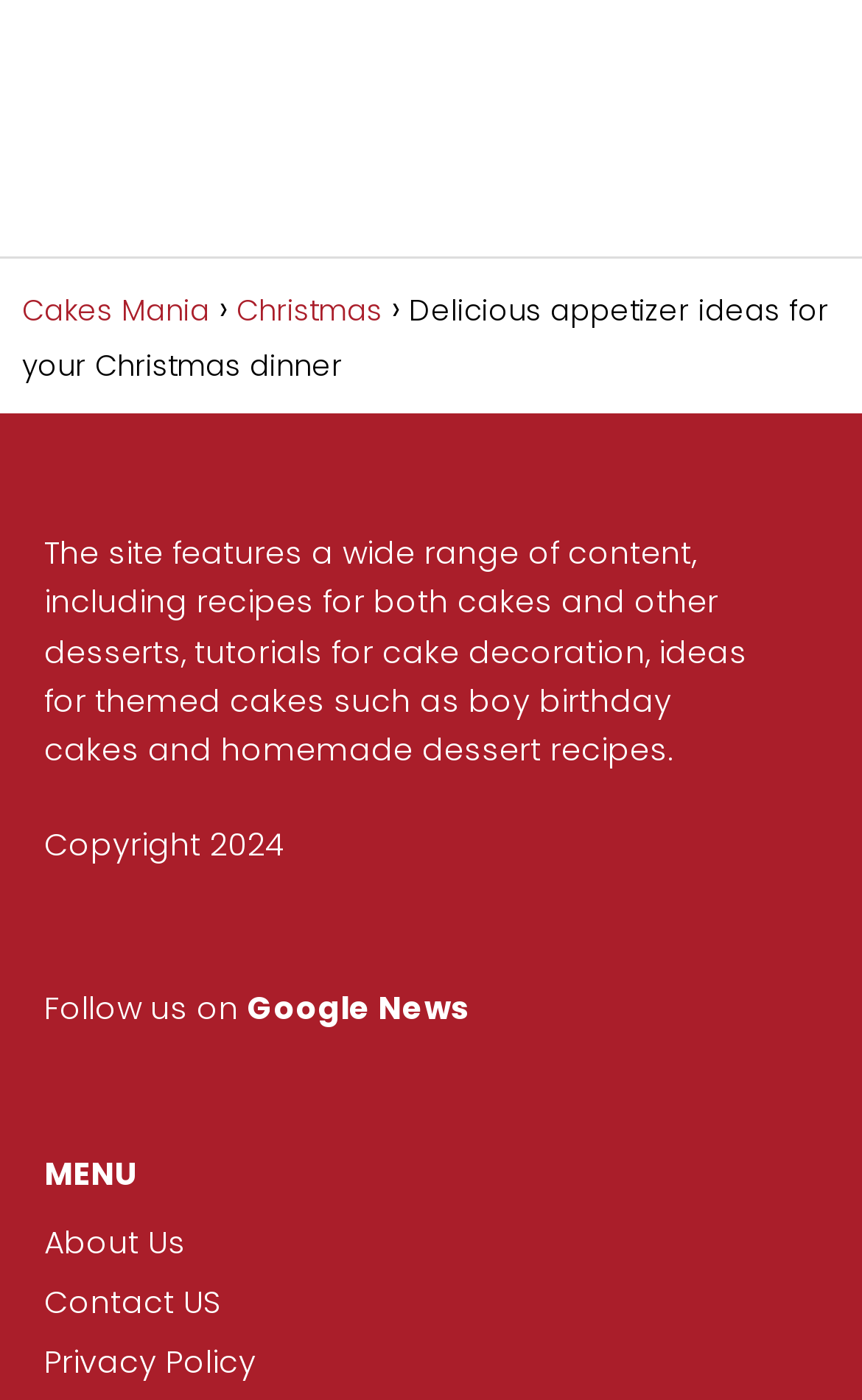Utilize the details in the image to thoroughly answer the following question: How many social media platforms are mentioned?

The webpage mentions only one social media platform, which is Google News, as indicated by the link 'Google News'.